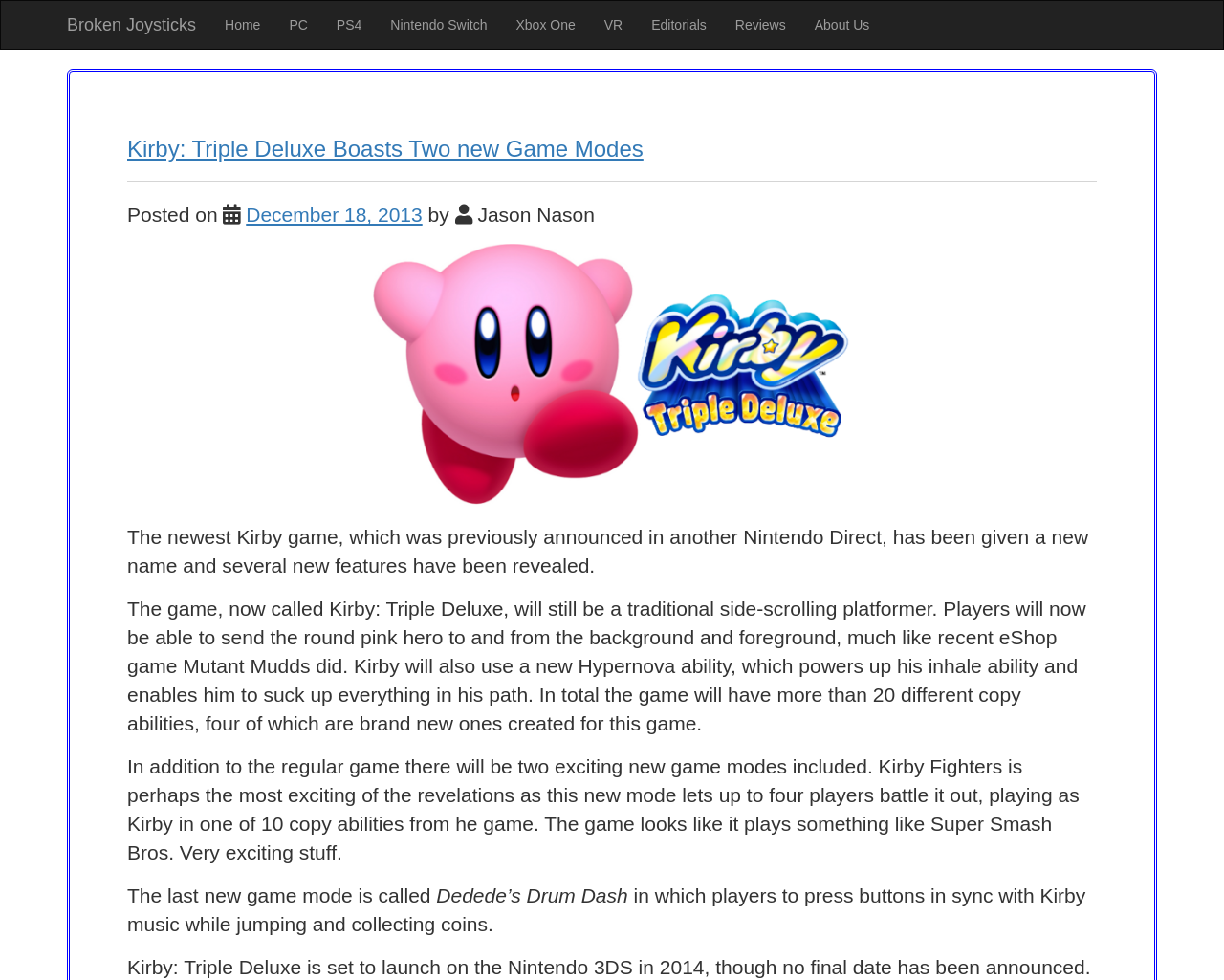Please predict the bounding box coordinates of the element's region where a click is necessary to complete the following instruction: "Go to Home page". The coordinates should be represented by four float numbers between 0 and 1, i.e., [left, top, right, bottom].

[0.172, 0.001, 0.225, 0.05]